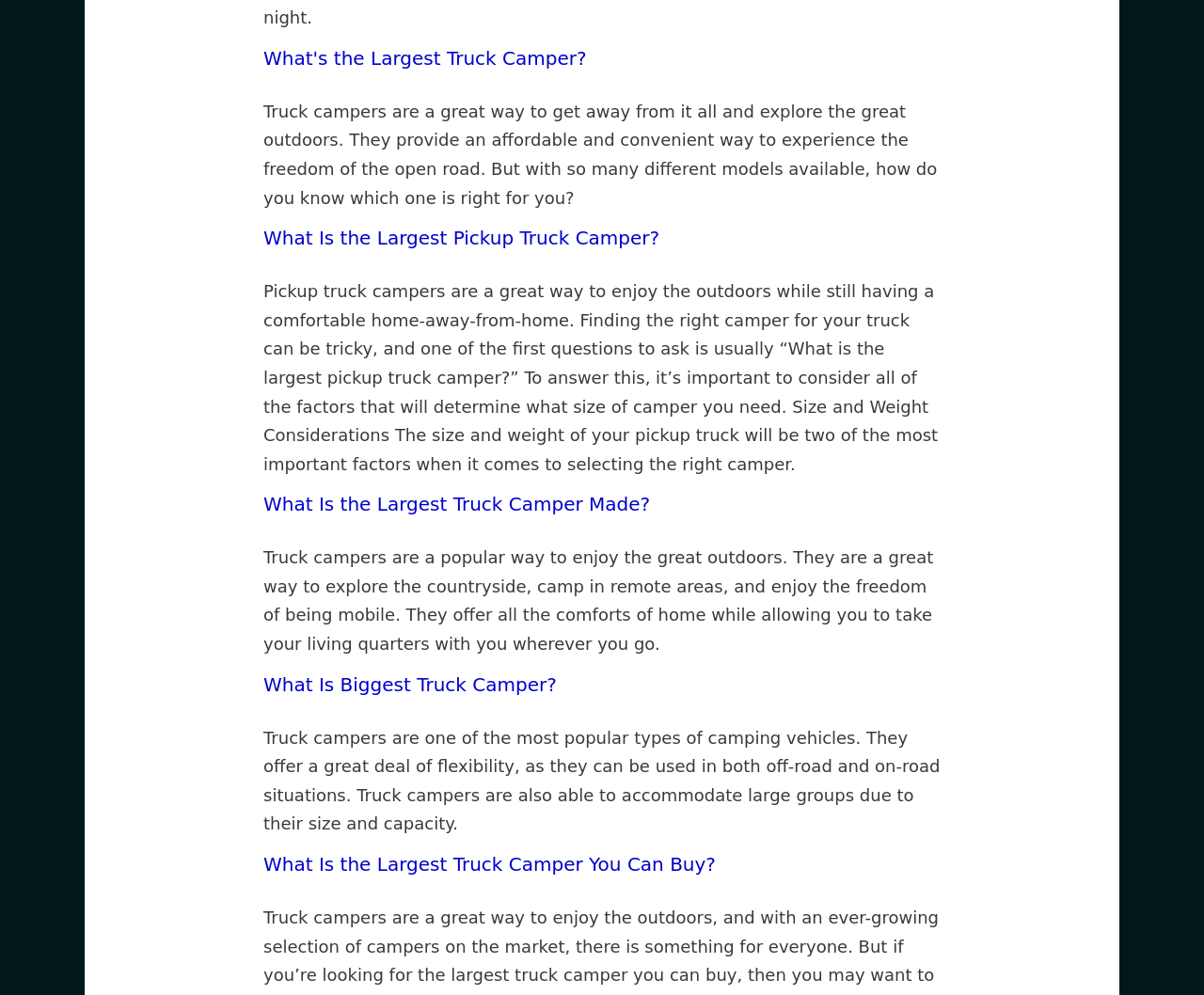Respond to the question with just a single word or phrase: 
What is a benefit of truck campers?

Flexibility